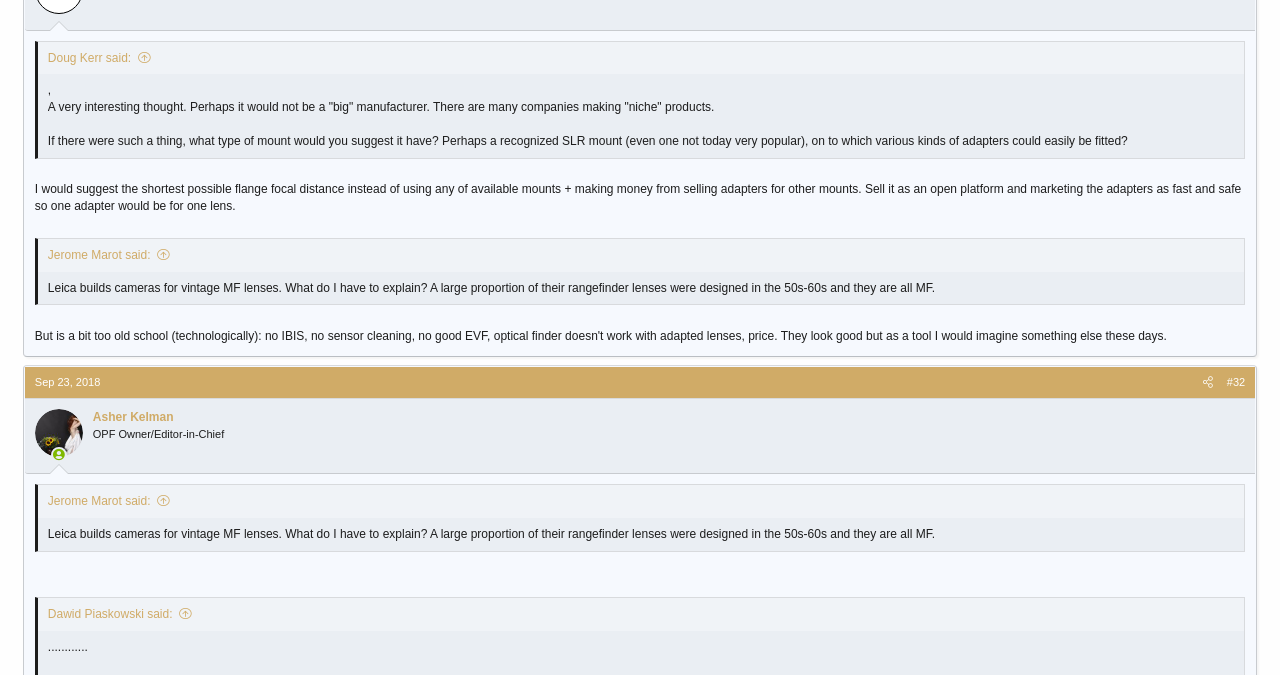Please specify the bounding box coordinates in the format (top-left x, top-left y, bottom-right x, bottom-right y), with all values as floating point numbers between 0 and 1. Identify the bounding box of the UI element described by: Tumblr

[0.158, 0.728, 0.185, 0.778]